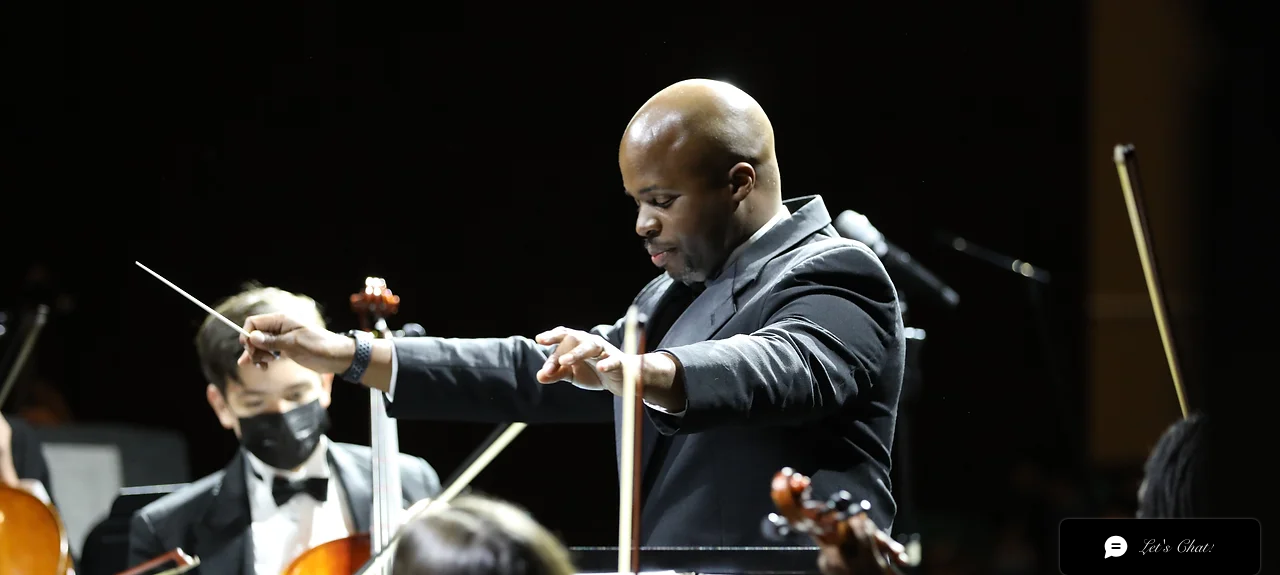What is the effect of the lighting in the image?
Please answer the question with as much detail as possible using the screenshot.

The caption states that the lighting accentuates Gordon's determined expression, which suggests that the lighting is used to highlight his facial features and convey his emotions.